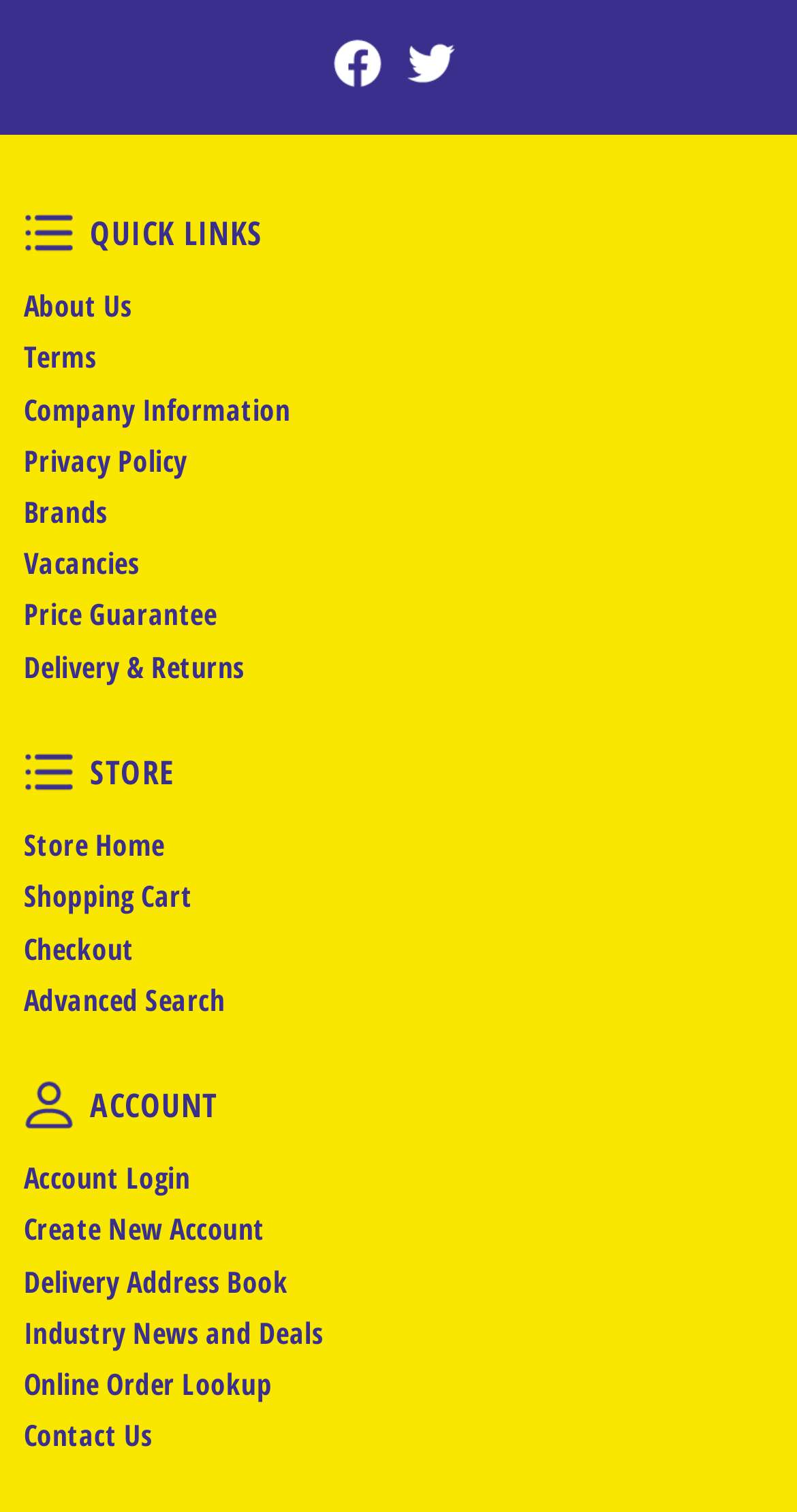Please identify the bounding box coordinates for the region that you need to click to follow this instruction: "go to About Us".

[0.021, 0.186, 0.906, 0.22]